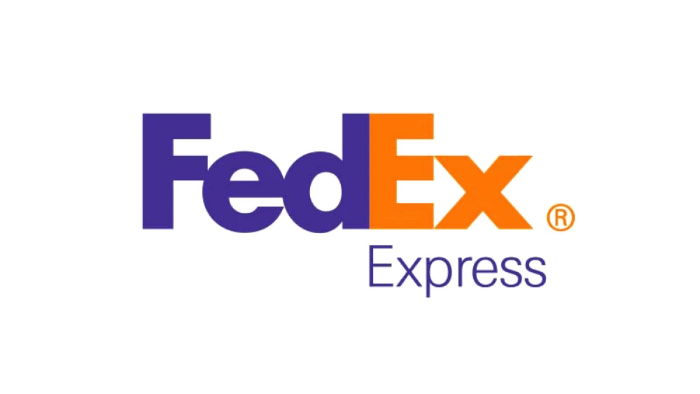What does the logo symbolize?
With the help of the image, please provide a detailed response to the question.

This iconic logo symbolizes FedEx's commitment to delivering packages efficiently around the globe, aligning with the company's identity as a leading courier service.